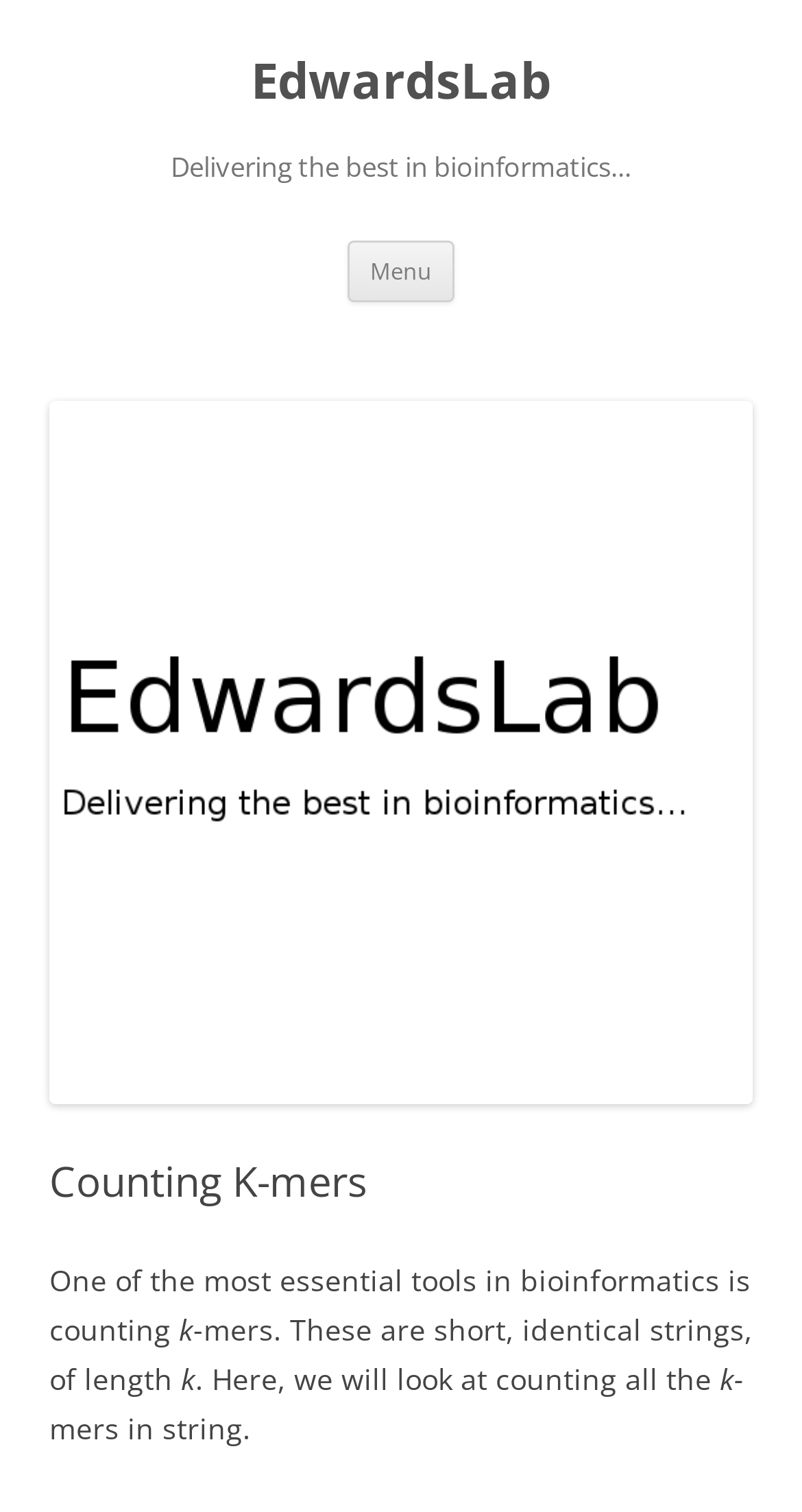Provide the bounding box coordinates of the HTML element described by the text: "EdwardsLab". The coordinates should be in the format [left, top, right, bottom] with values between 0 and 1.

[0.313, 0.033, 0.687, 0.075]